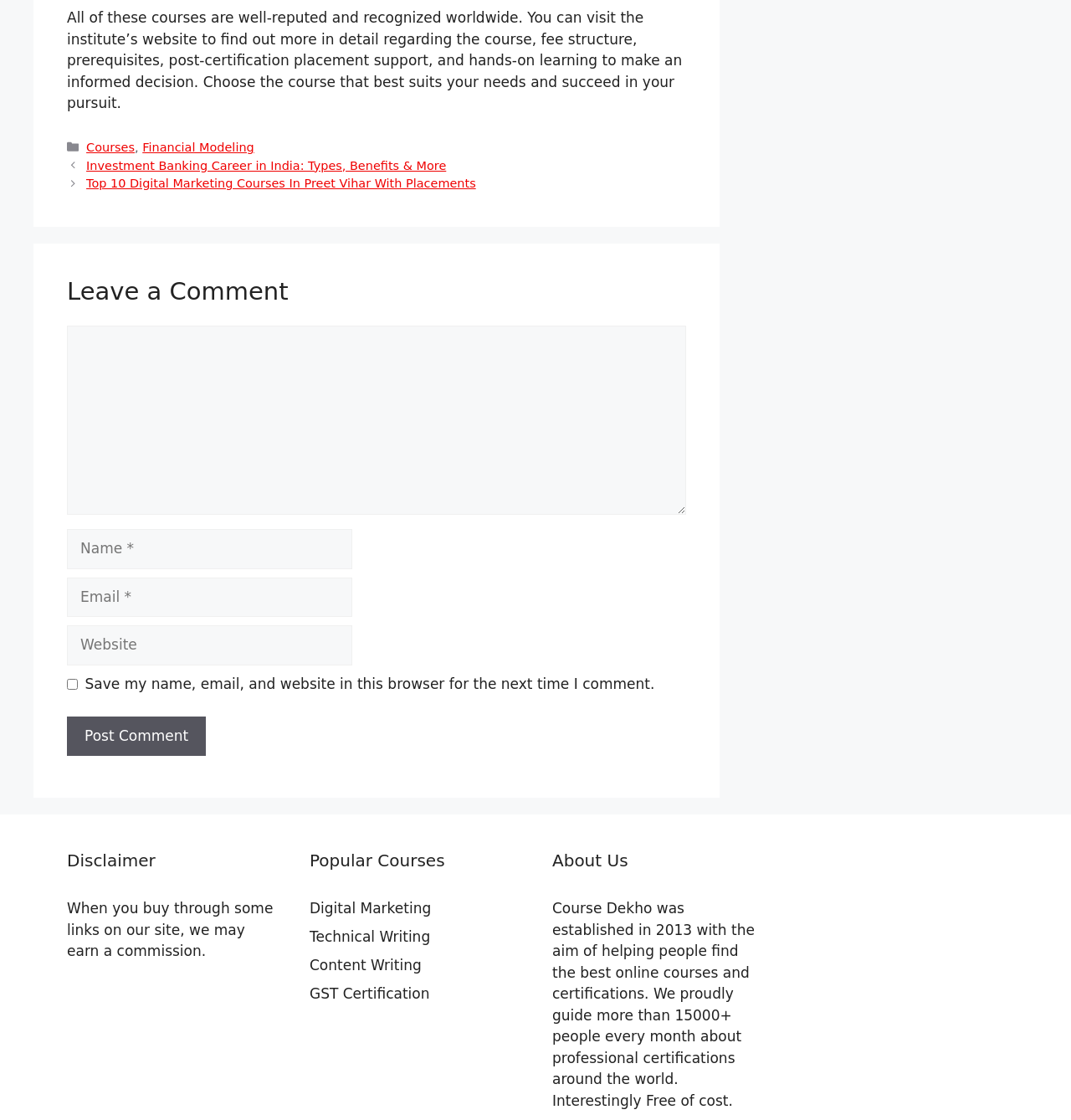How many popular courses are listed?
Please craft a detailed and exhaustive response to the question.

In the 'Popular Courses' section, I can see four courses listed: Digital Marketing, Technical Writing, Content Writing, and GST Certification. Therefore, the answer is 4.